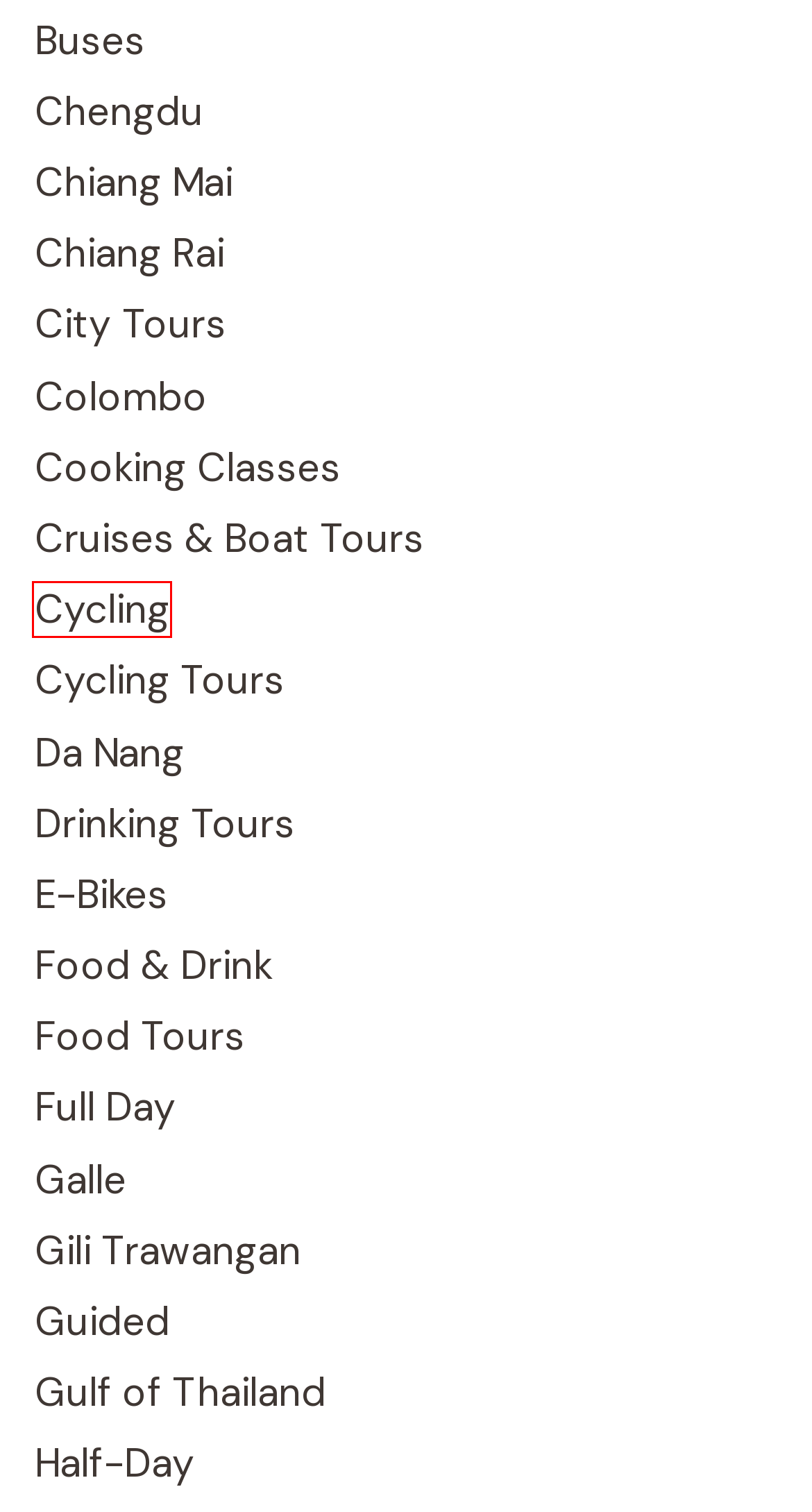You have a screenshot of a webpage with a red bounding box around an element. Select the webpage description that best matches the new webpage after clicking the element within the red bounding box. Here are the descriptions:
A. Cycling | My Taste Of Asia
B. Chiang Rai | My Taste Of Asia
C. Chiang Mai | My Taste Of Asia
D. City Tours | My Taste Of Asia
E. Full Day | My Taste Of Asia
F. Gulf Of Thailand | My Taste Of Asia
G. E-Bikes | My Taste Of Asia
H. Colombo | My Taste Of Asia

A